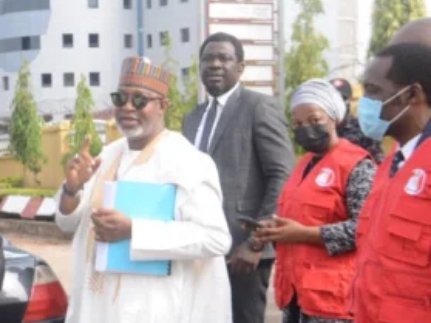Create a detailed narrative of what is happening in the image.

In a scene that conveys a sense of urgency and leadership, a well-dressed man, likely a public official, gestures expressively while holding a blue folder. He stands confidently at the forefront, surrounded by a group of individuals clad in red vests, suggesting their role in a significant event or operation. Behind him, a man in a suit observes the conversation, while two women—one wearing a headscarf and the other a mask—listen attentively. The backdrop features modern buildings and greenery, hinting at an urban setting that reflects an official or governmental context. This gathering appears to be related to ongoing issues in Nigeria, possibly linked to current events or community safety initiatives, as indicated by similar recent news reports featuring figures like Hadi Sirika and conversations around security challenges.